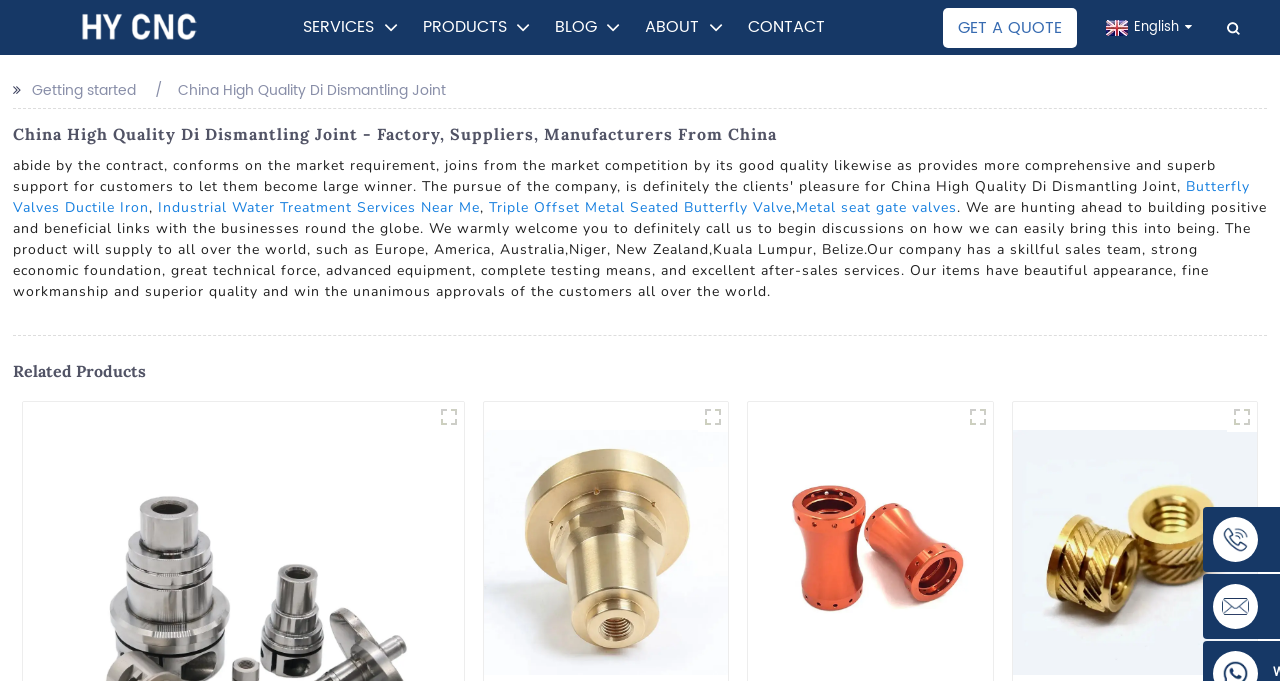What is the company's business scope?
Refer to the image and give a detailed answer to the question.

The company's business scope is global because the text on the webpage mentions that 'The product will supply to all over the world, such as Europe, America, Australia, Niger, New Zealand, Kuala Lumpur, Belize', indicating that the company operates globally.